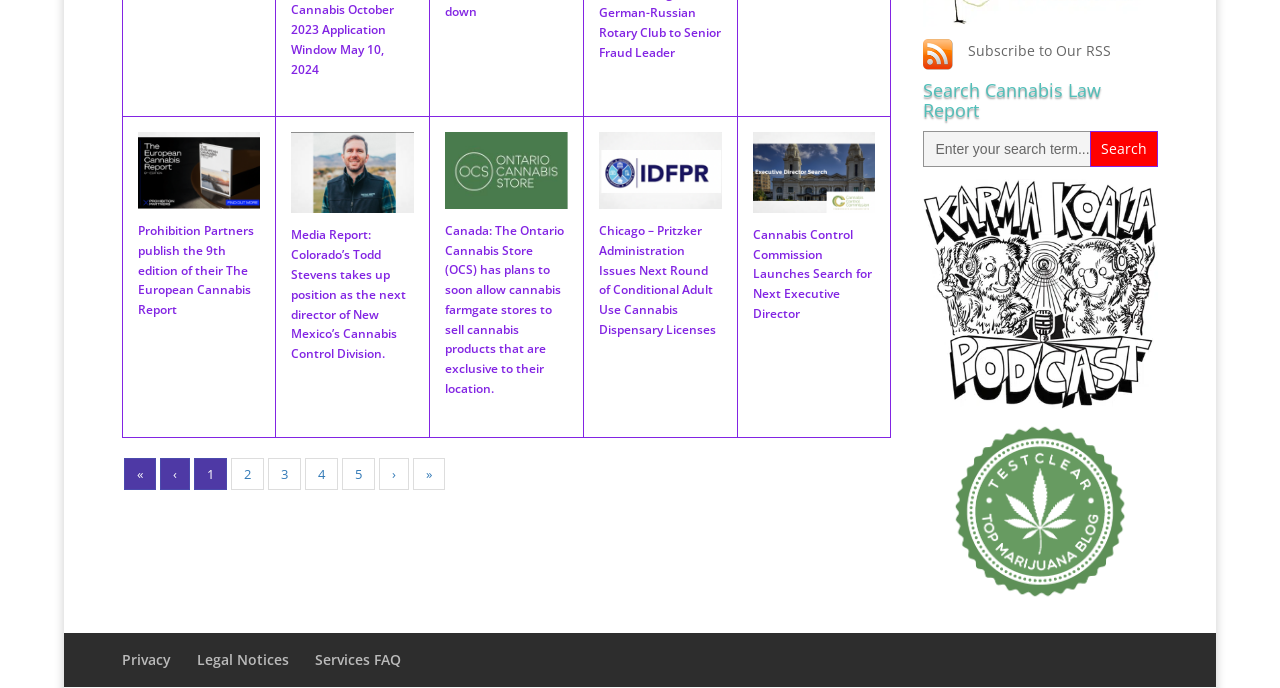Respond to the question with just a single word or phrase: 
What is the topic of the webpage?

Cannabis